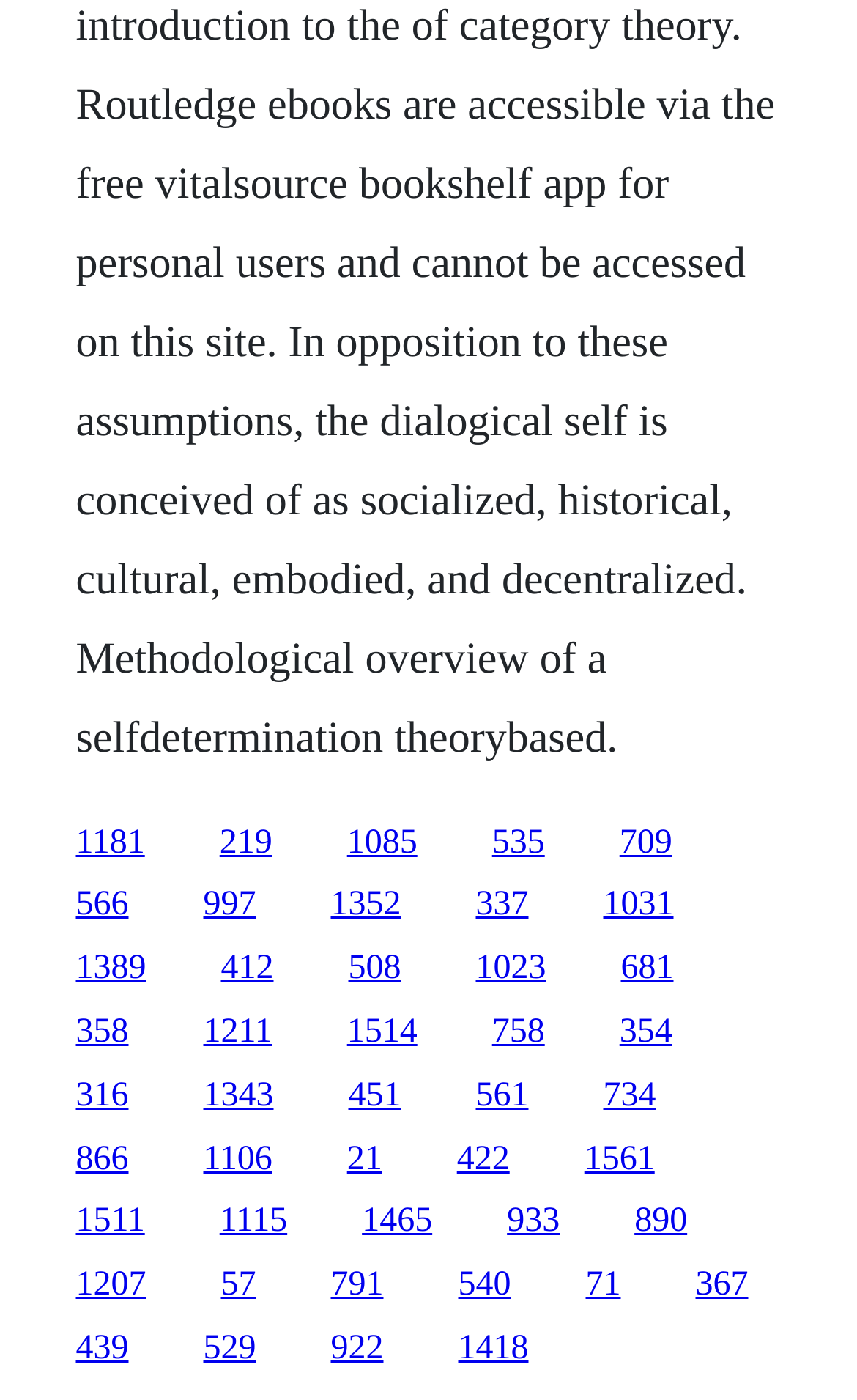For the element described, predict the bounding box coordinates as (top-left x, top-left y, bottom-right x, bottom-right y). All values should be between 0 and 1. Element description: 922

[0.386, 0.95, 0.447, 0.976]